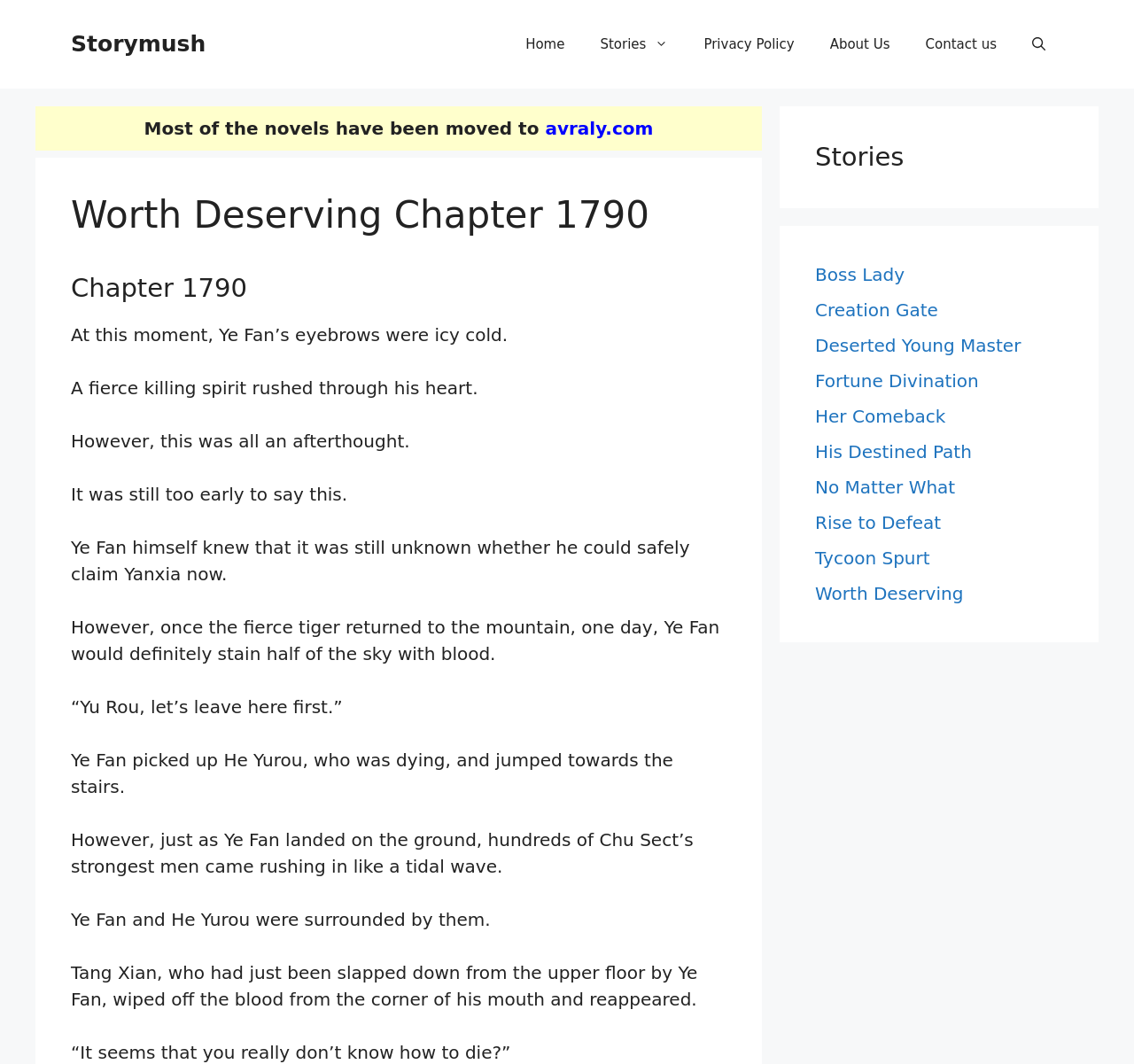Find and extract the text of the primary heading on the webpage.

Worth Deserving Chapter 1790